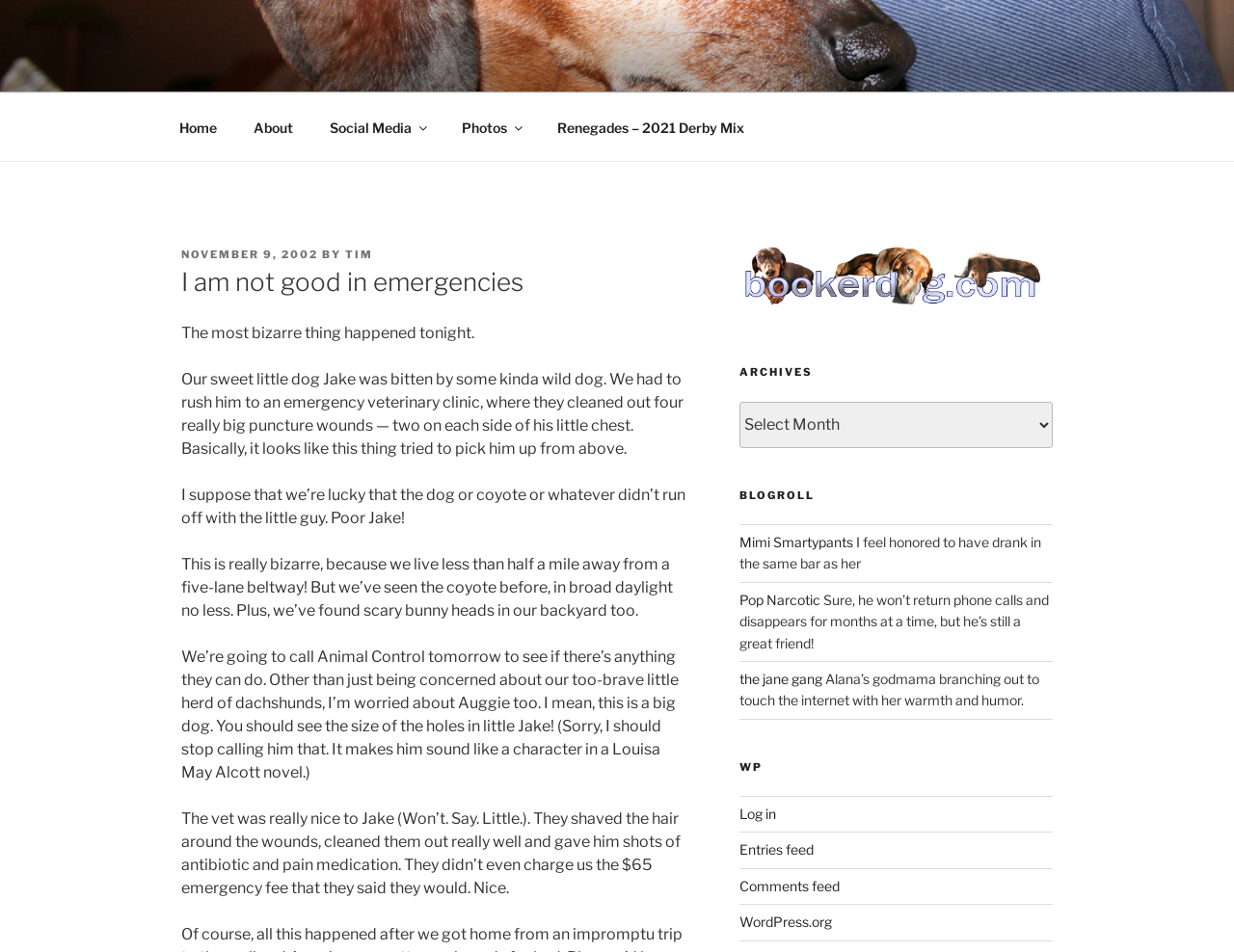Describe all the significant parts and information present on the webpage.

This webpage appears to be a personal blog, with a focus on the author's life and experiences. At the top of the page, there is a navigation menu with links to various sections of the blog, including "Home", "About", "Social Media", "Photos", and "Renegades – 2021 Derby Mix". Below the navigation menu, there is a header section with the title "I am not good in emergencies" and a subtitle "Posted on November 9, 2002, by Tim".

The main content of the page is a blog post about the author's experience with their dog, Jake, who was bitten by a wild dog. The post is divided into several paragraphs, with the author describing the incident and their subsequent visit to an emergency veterinary clinic. The text is written in a conversational tone, with the author sharing their thoughts and feelings about the experience.

To the right of the main content, there is a sidebar with several sections. At the top, there is a figure with an image of three dachshunds draped over a banner with the text "bookerdog.com". Below the image, there are headings for "Archives", "Blogroll", and "WP". The "Archives" section has a combobox with a dropdown menu, while the "Blogroll" section has links to several other blogs, along with brief descriptions of each. The "WP" section has a navigation menu with links to various WordPress-related pages.

Overall, the webpage has a simple and straightforward design, with a focus on the author's writing and personal experiences.